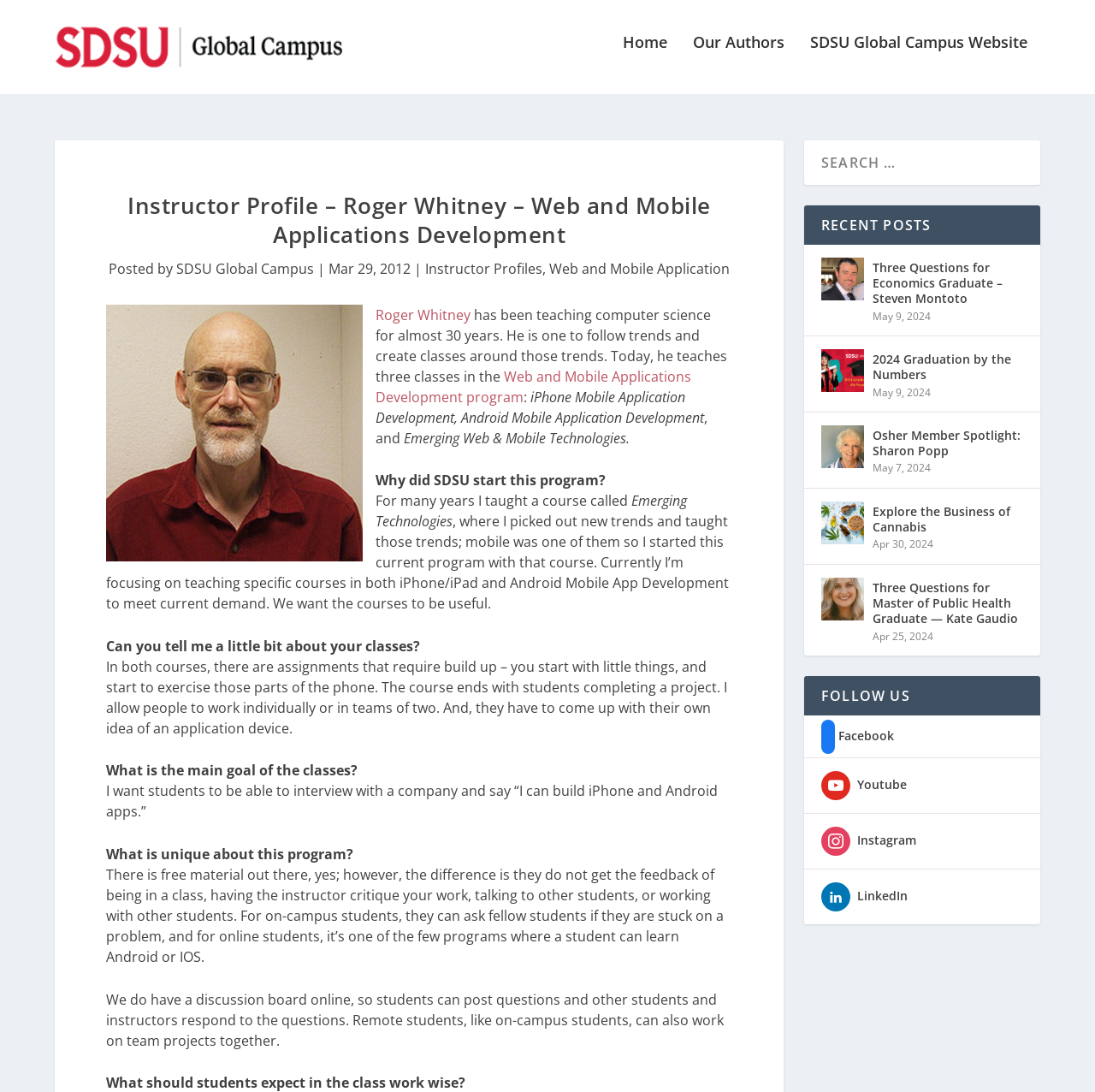Provide an in-depth description of the elements and layout of the webpage.

This webpage is an instructor profile for Roger Whitney, a computer science teacher with almost 30 years of experience. At the top of the page, there is a navigation menu with links to "Home", "Our Authors", and "SDSU Global Campus Website". Below the navigation menu, there is a heading that displays the title of the page, "Instructor Profile – Roger Whitney – Web and Mobile Applications Development".

To the left of the heading, there is an image of Roger Whitney. Below the image, there is a brief description of Roger Whitney, stating that he has been teaching computer science for almost 30 years and currently teaches three classes in the Web and Mobile Applications Development program.

The main content of the page is divided into sections, each with a question and answer format. The questions are in bold font, and the answers are in regular font. The sections discuss Roger Whitney's teaching experience, the classes he teaches, and the goals of the program.

On the right side of the page, there is a section titled "RECENT POSTS" that displays a list of recent blog posts with links to each post. Each post has a title, a brief description, and a date. Below the recent posts section, there is a section titled "FOLLOW US" that displays links to the university's social media profiles, including Facebook, YouTube, Instagram, and LinkedIn.

At the top right corner of the page, there is a search box that allows users to search for content on the website.